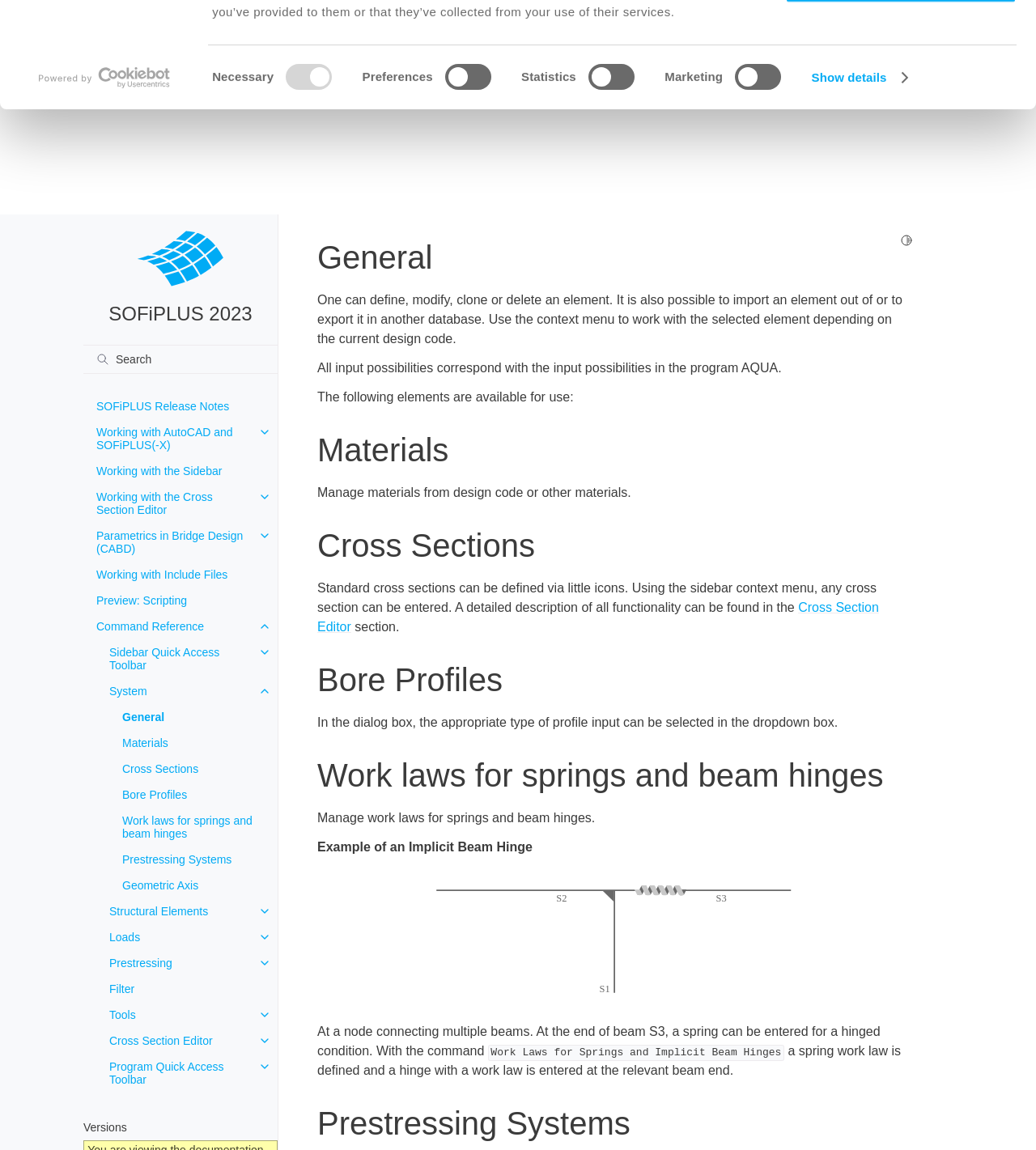Use a single word or phrase to answer the following:
What is the logo of the website?

SOFiPLUS 2023